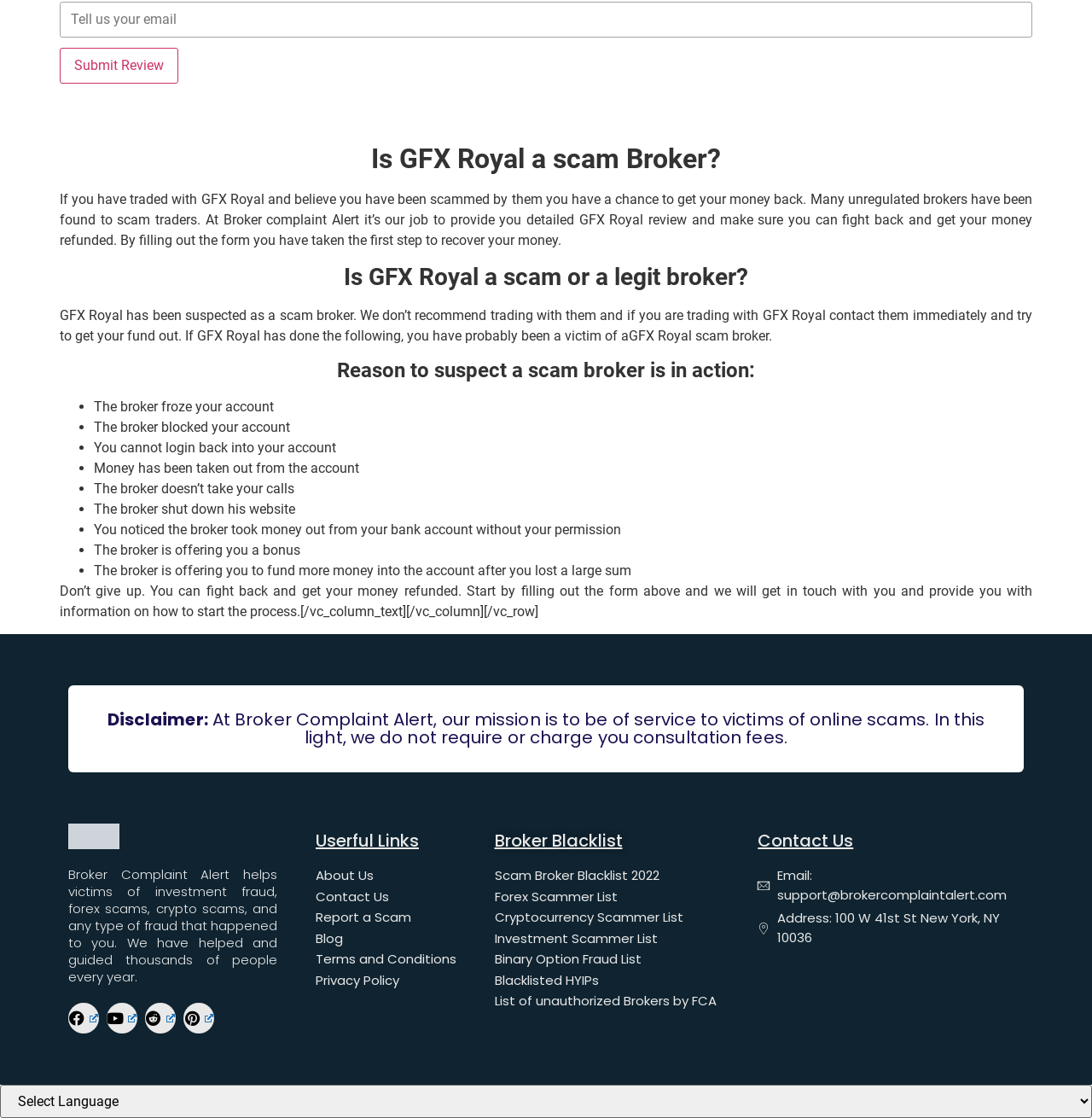Given the element description, predict the bounding box coordinates in the format (top-left x, top-left y, bottom-right x, bottom-right y), using floating point numbers between 0 and 1: Report a Scam

[0.289, 0.812, 0.437, 0.829]